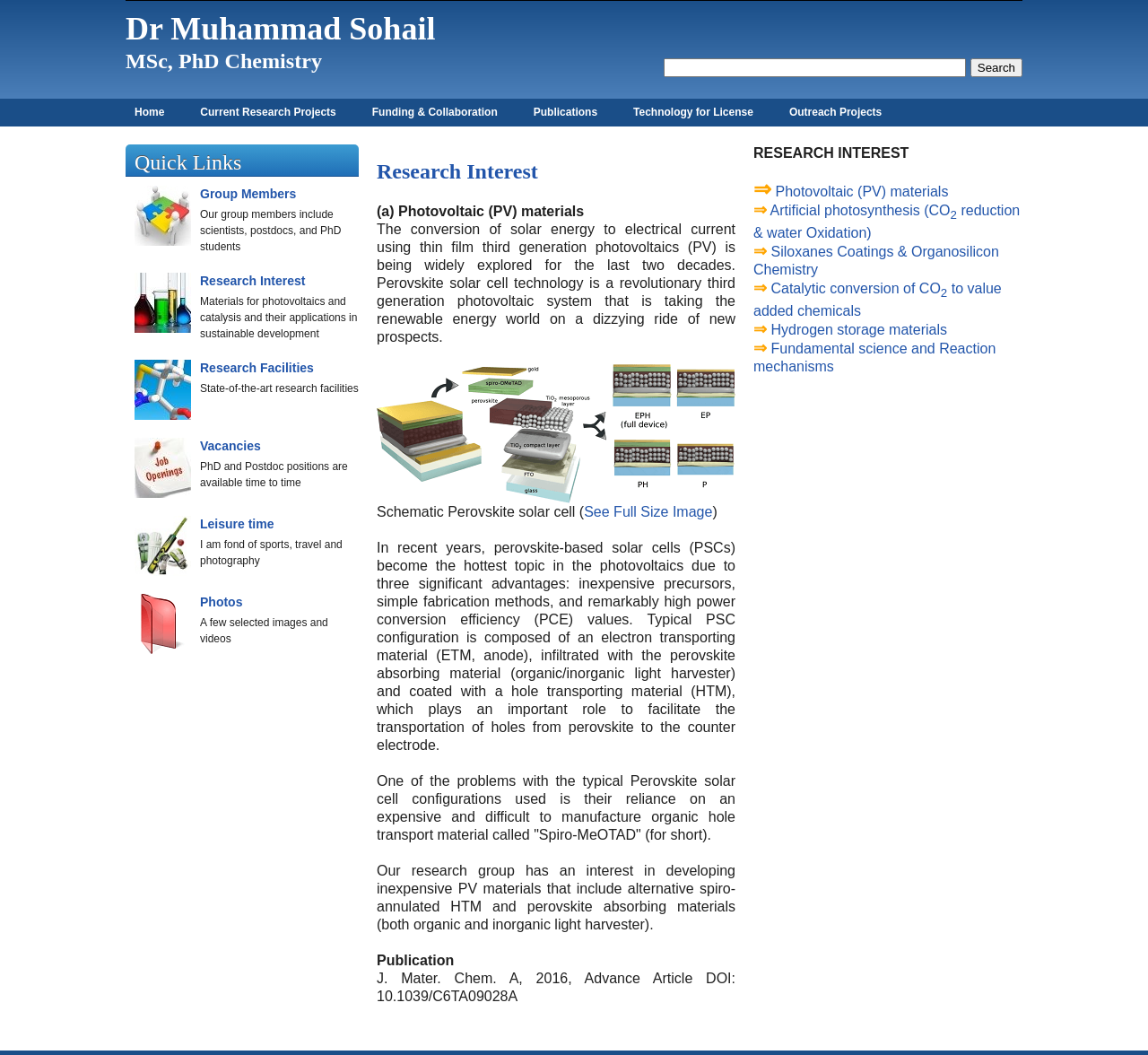Please identify the bounding box coordinates of the clickable element to fulfill the following instruction: "Go to Home page". The coordinates should be four float numbers between 0 and 1, i.e., [left, top, right, bottom].

[0.109, 0.094, 0.151, 0.117]